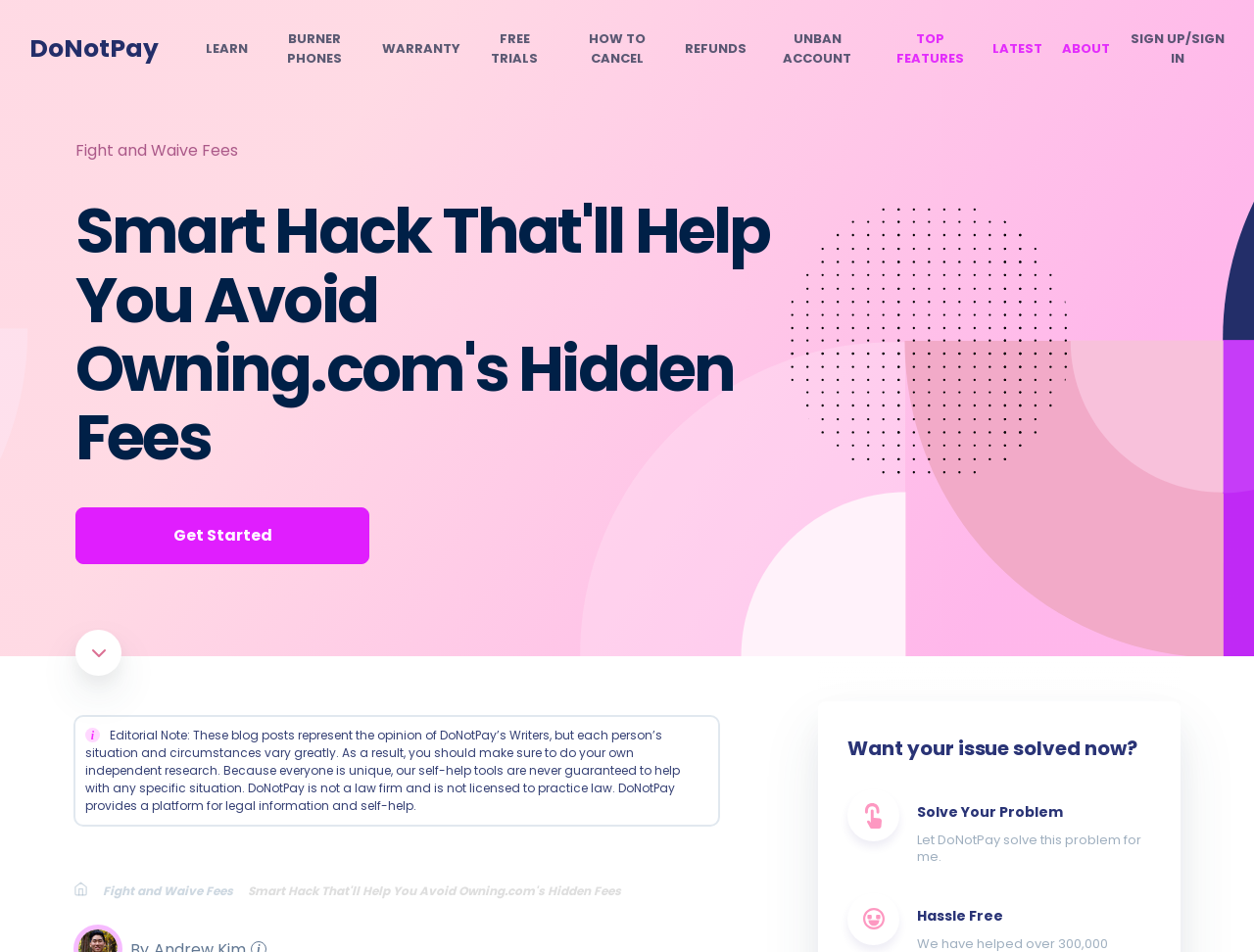Mark the bounding box of the element that matches the following description: "Burner Phones".

[0.016, 0.151, 0.984, 0.199]